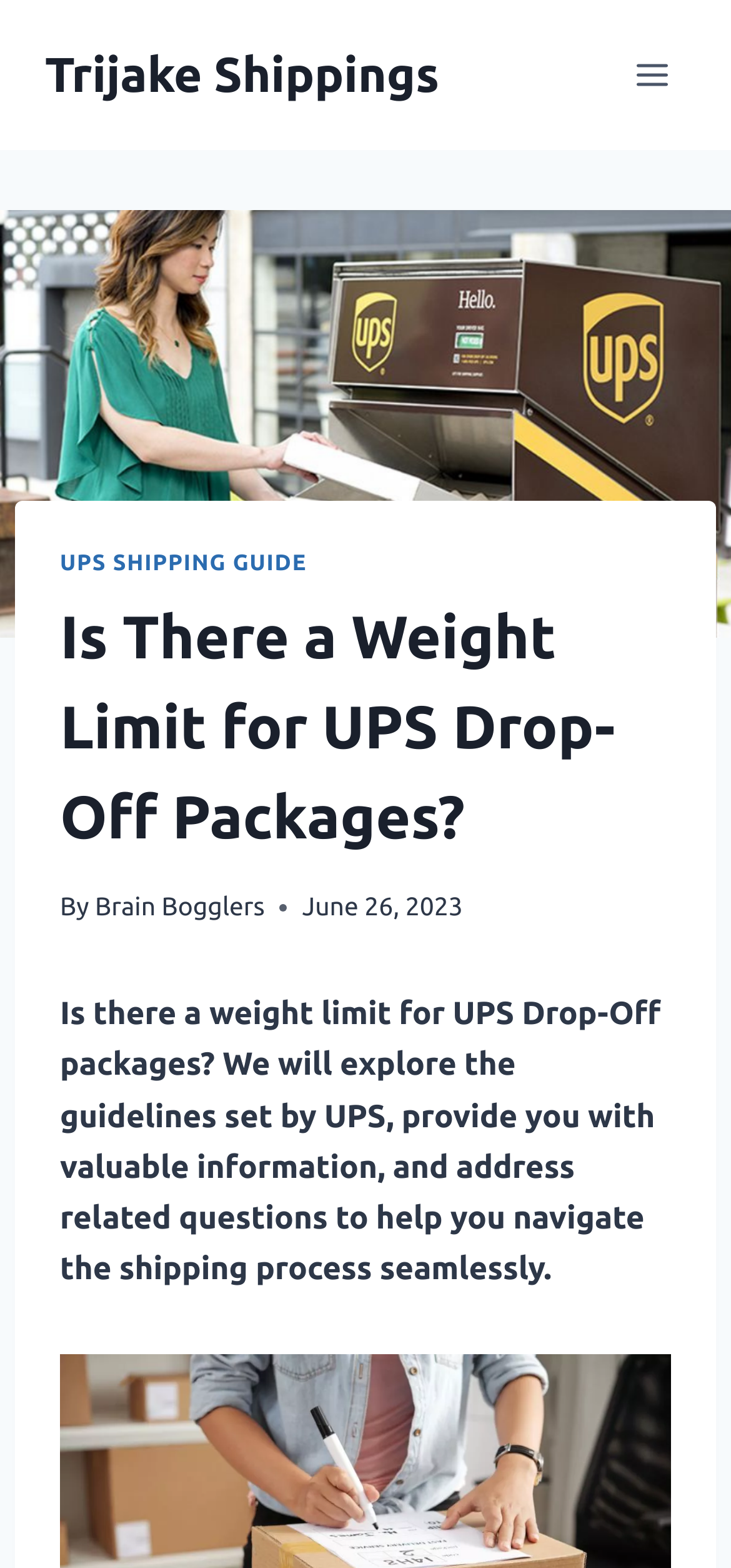Please provide a comprehensive answer to the question below using the information from the image: What is the topic of the article?

The topic of the article can be inferred from the heading element, which has the text 'Is There a Weight Limit for UPS Drop-Off Packages?'.